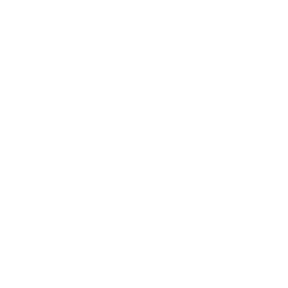What is the basis for the heater's reliability?
Provide a short answer using one word or a brief phrase based on the image.

Positive customer feedback